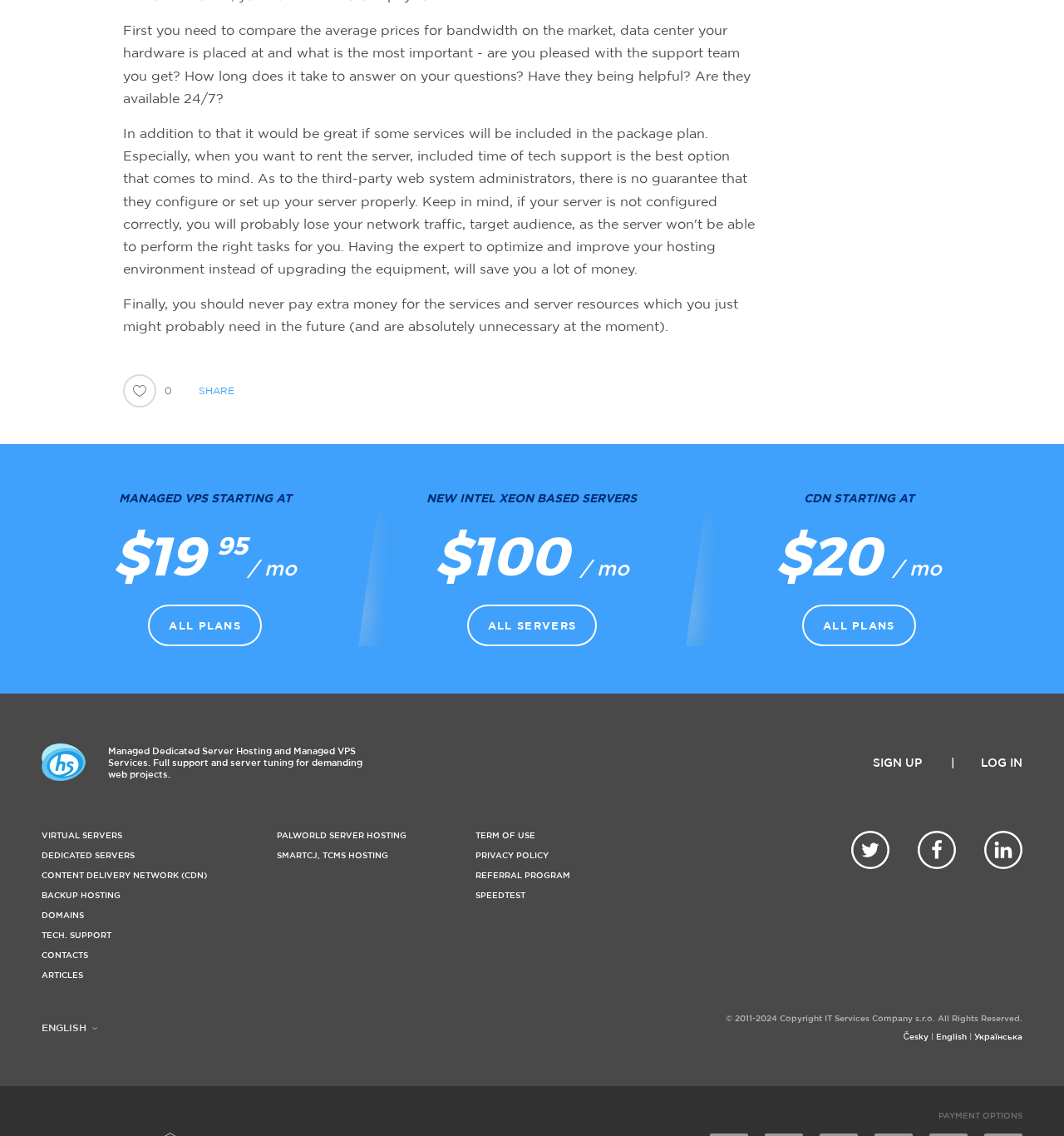Determine the bounding box coordinates for the HTML element mentioned in the following description: "Palworld Server Hosting". The coordinates should be a list of four floats ranging from 0 to 1, represented as [left, top, right, bottom].

[0.26, 0.731, 0.382, 0.739]